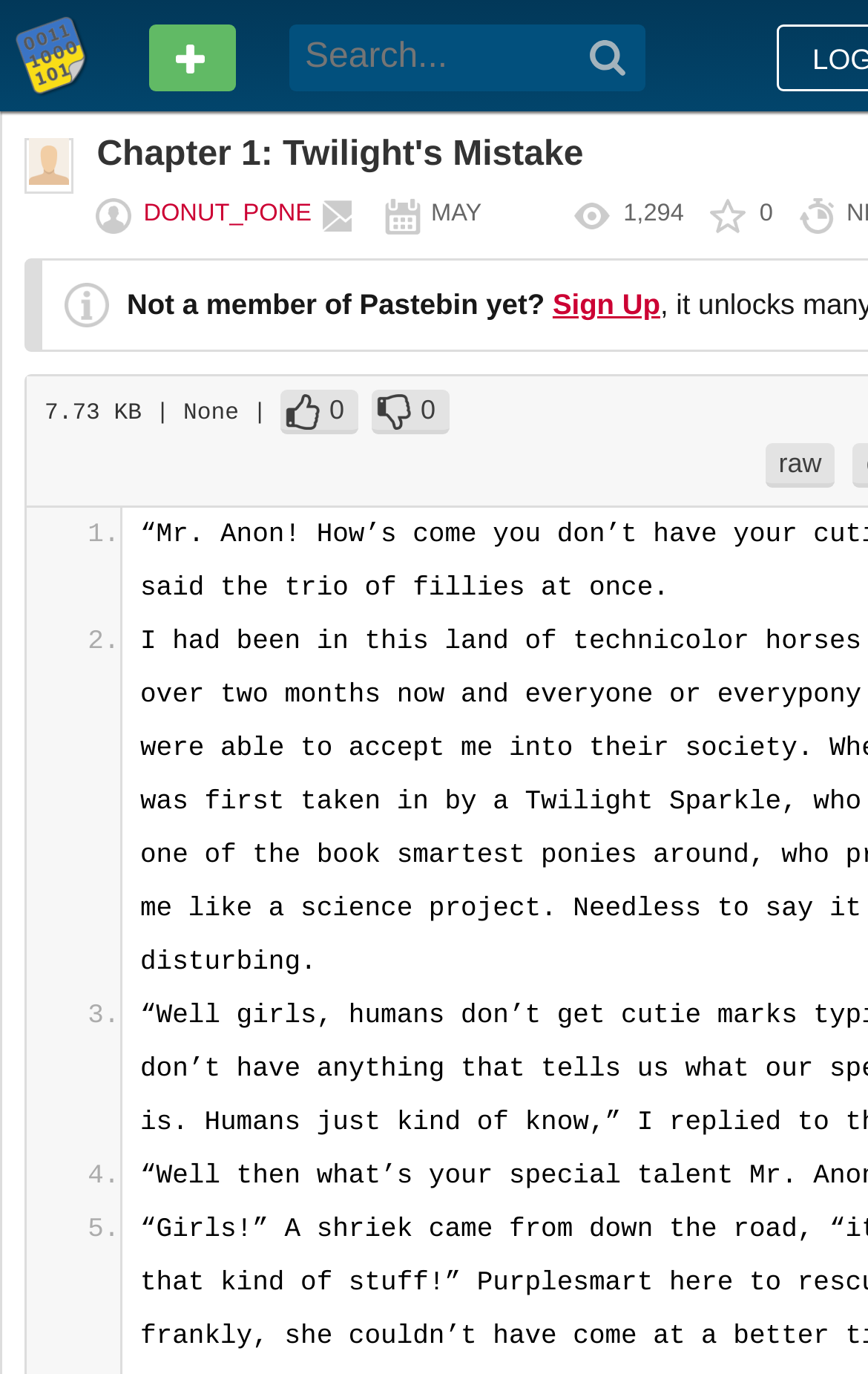Identify the main heading from the webpage and provide its text content.

Chapter 1: Twilight's Mistake